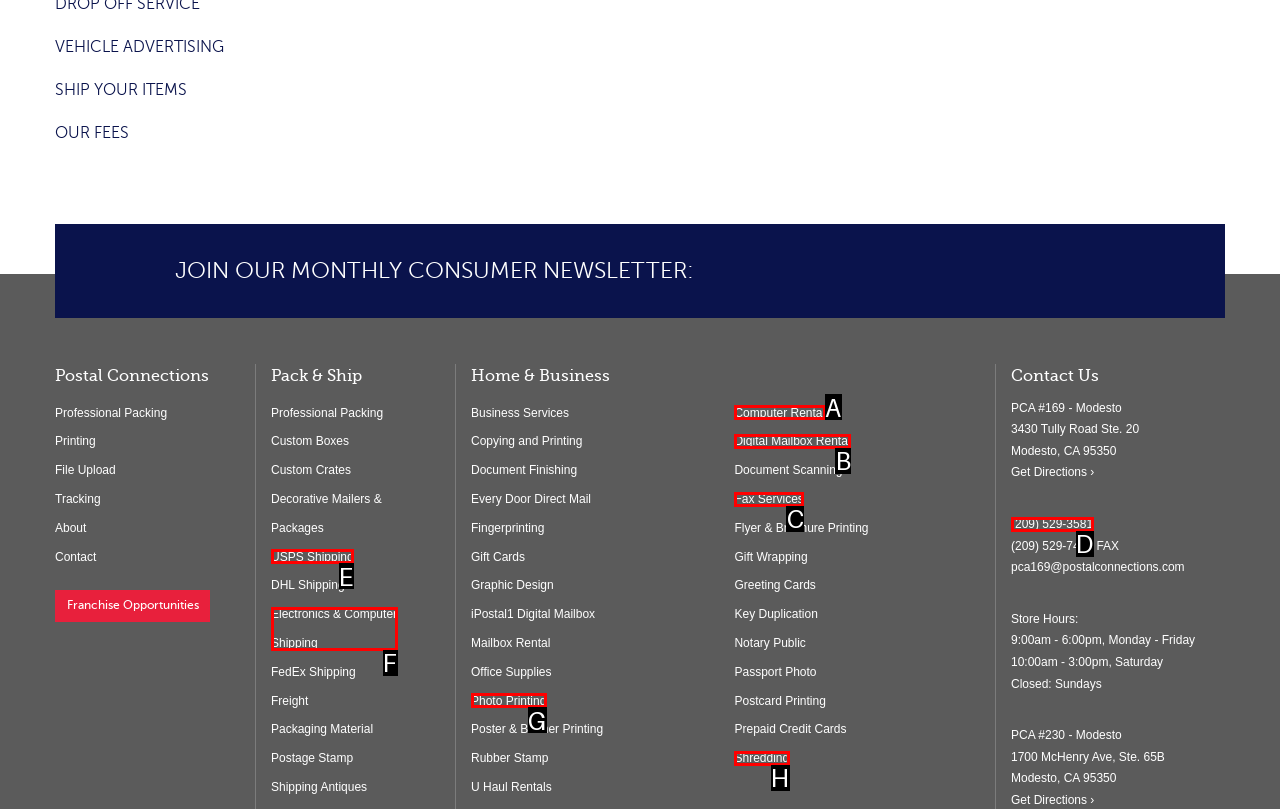Determine the letter of the UI element that will complete the task: View USPS Shipping options
Reply with the corresponding letter.

E